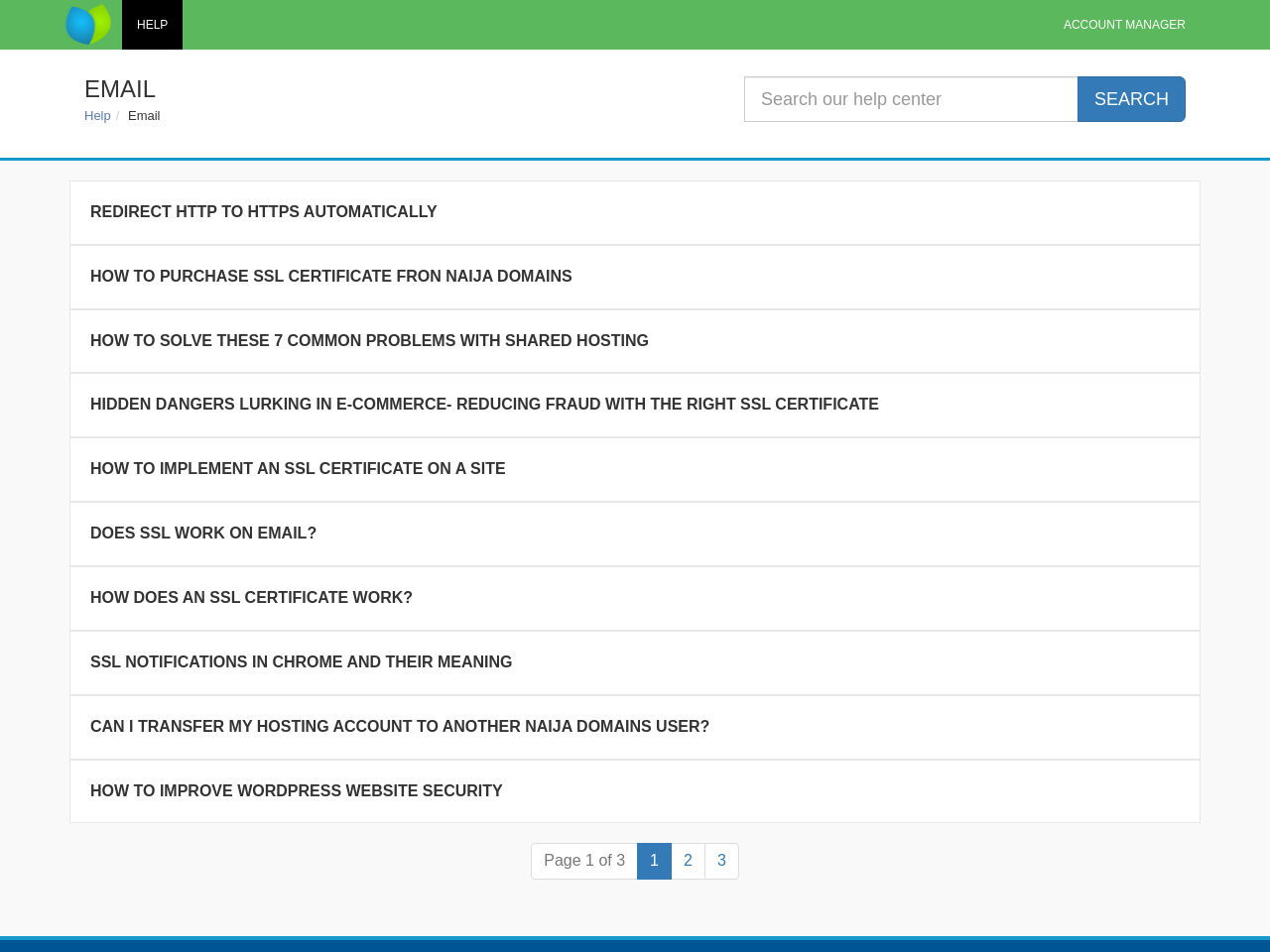Give a one-word or one-phrase response to the question:
How many pages of results are there?

3